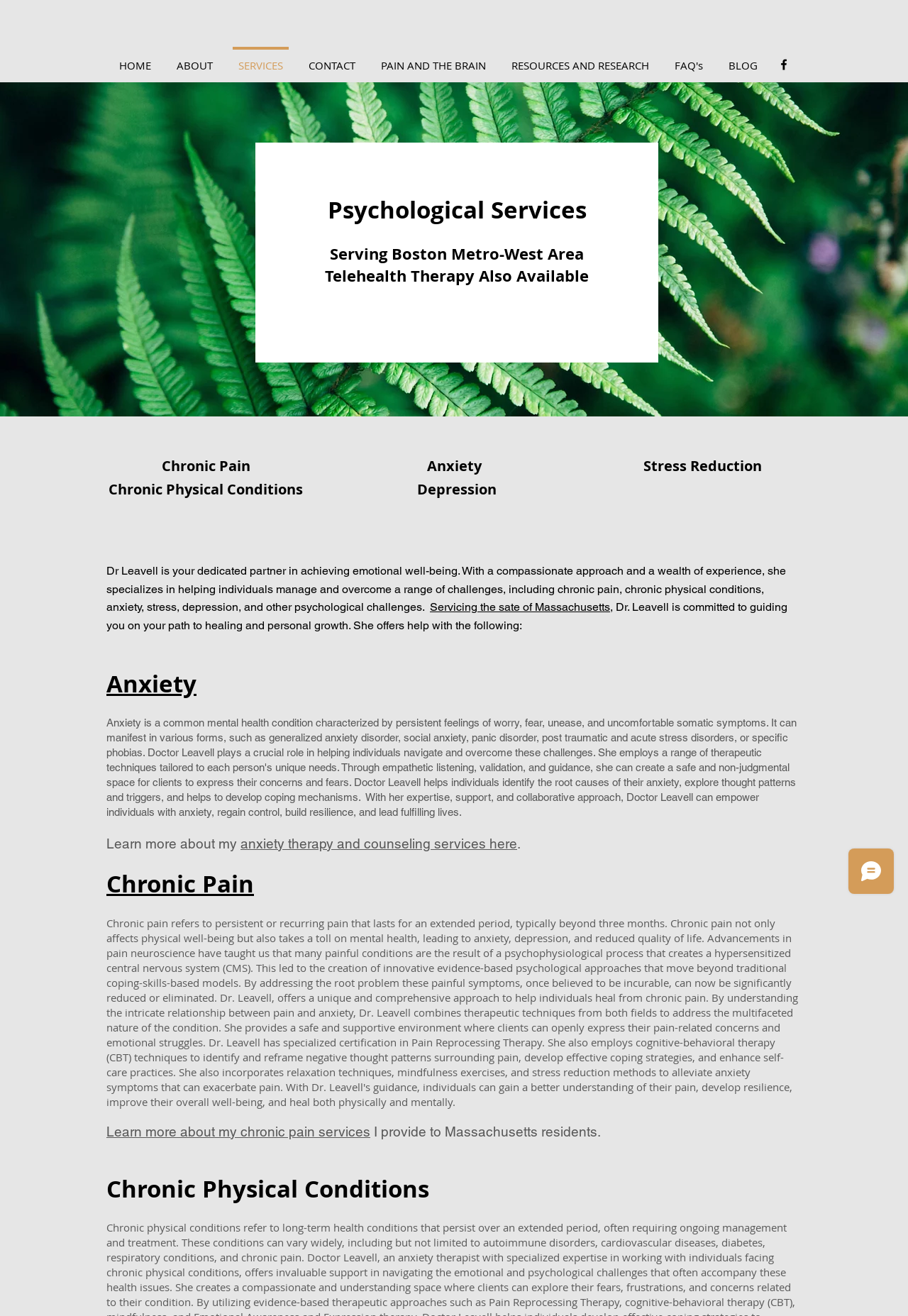Give a concise answer using one word or a phrase to the following question:
What areas does Dr. Leavell serve?

Boston Metro-West Area